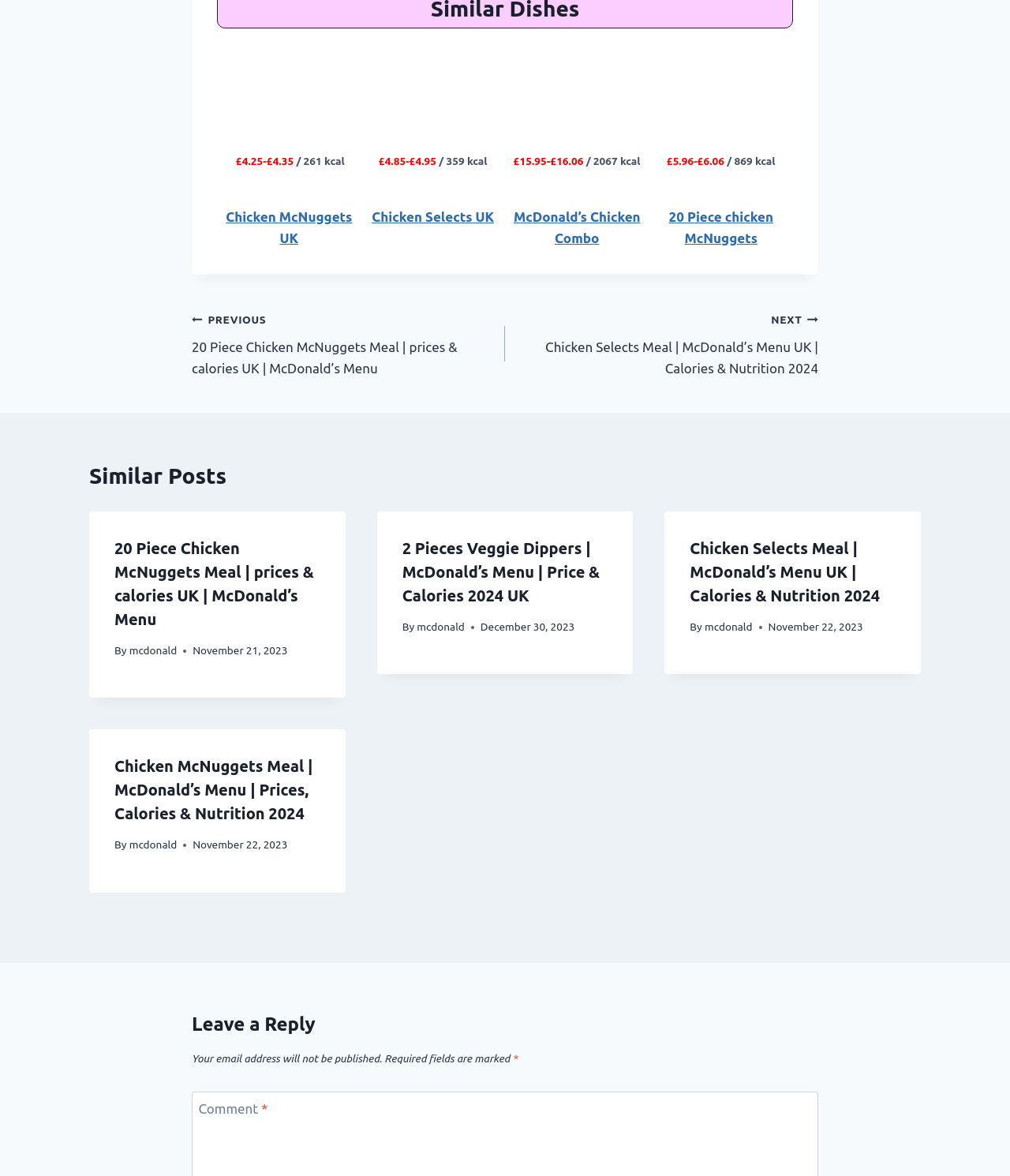Pinpoint the bounding box coordinates of the element to be clicked to execute the instruction: "Read 20 Piece Chicken McNuggets Meal article".

[0.088, 0.435, 0.342, 0.594]